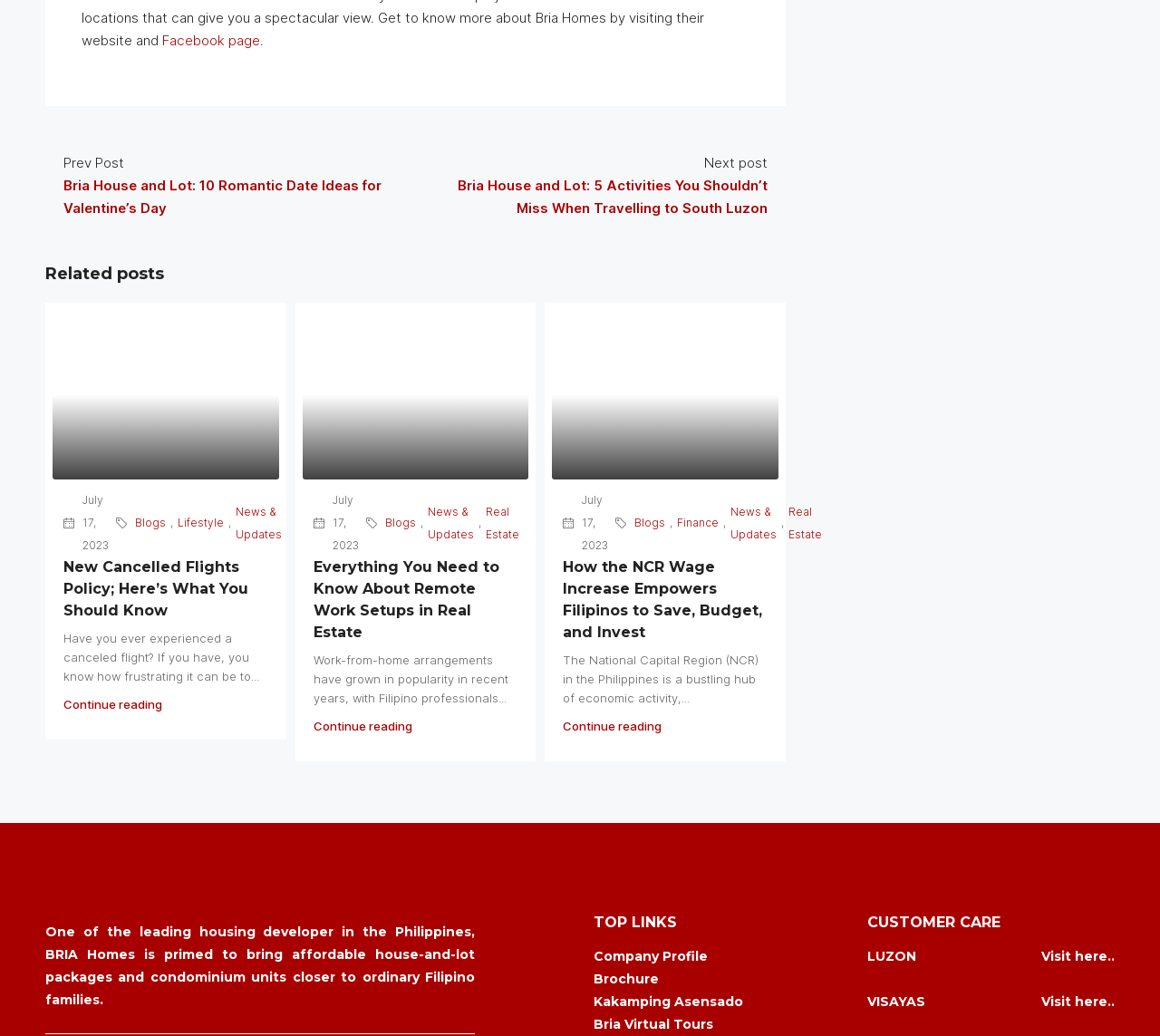Respond with a single word or phrase:
What is the name of the housing developer?

BRIA Homes